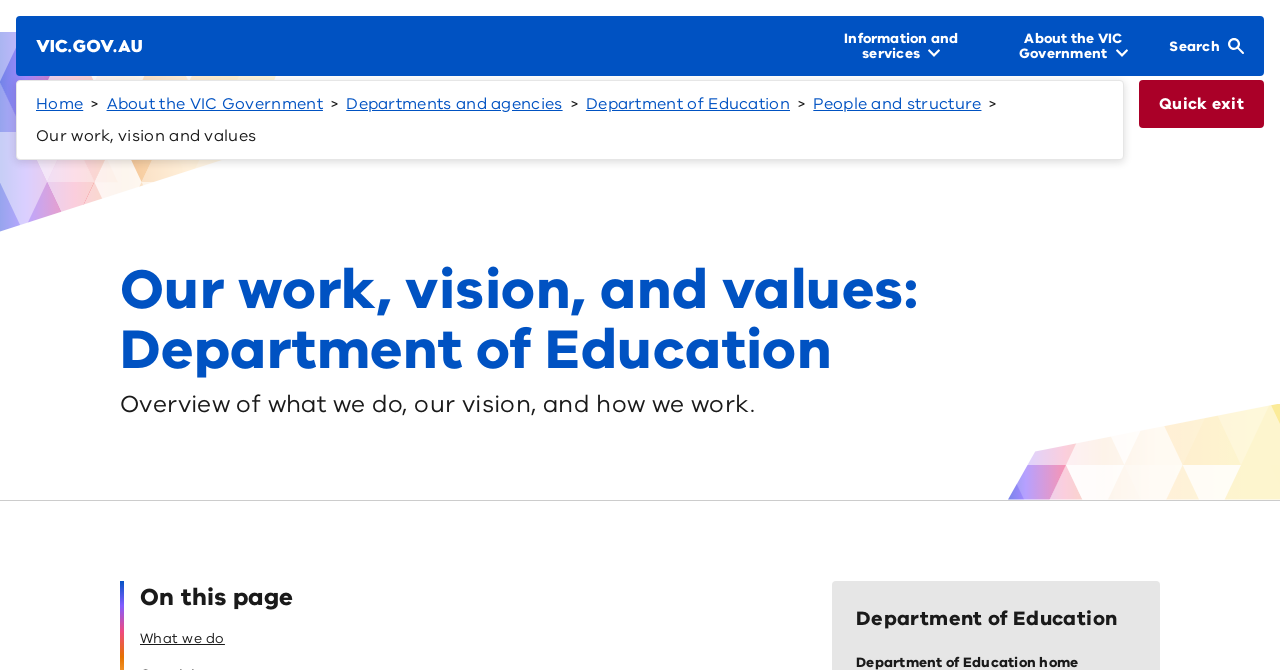What is the main topic of this page?
Using the picture, provide a one-word or short phrase answer.

Our work, vision, and values